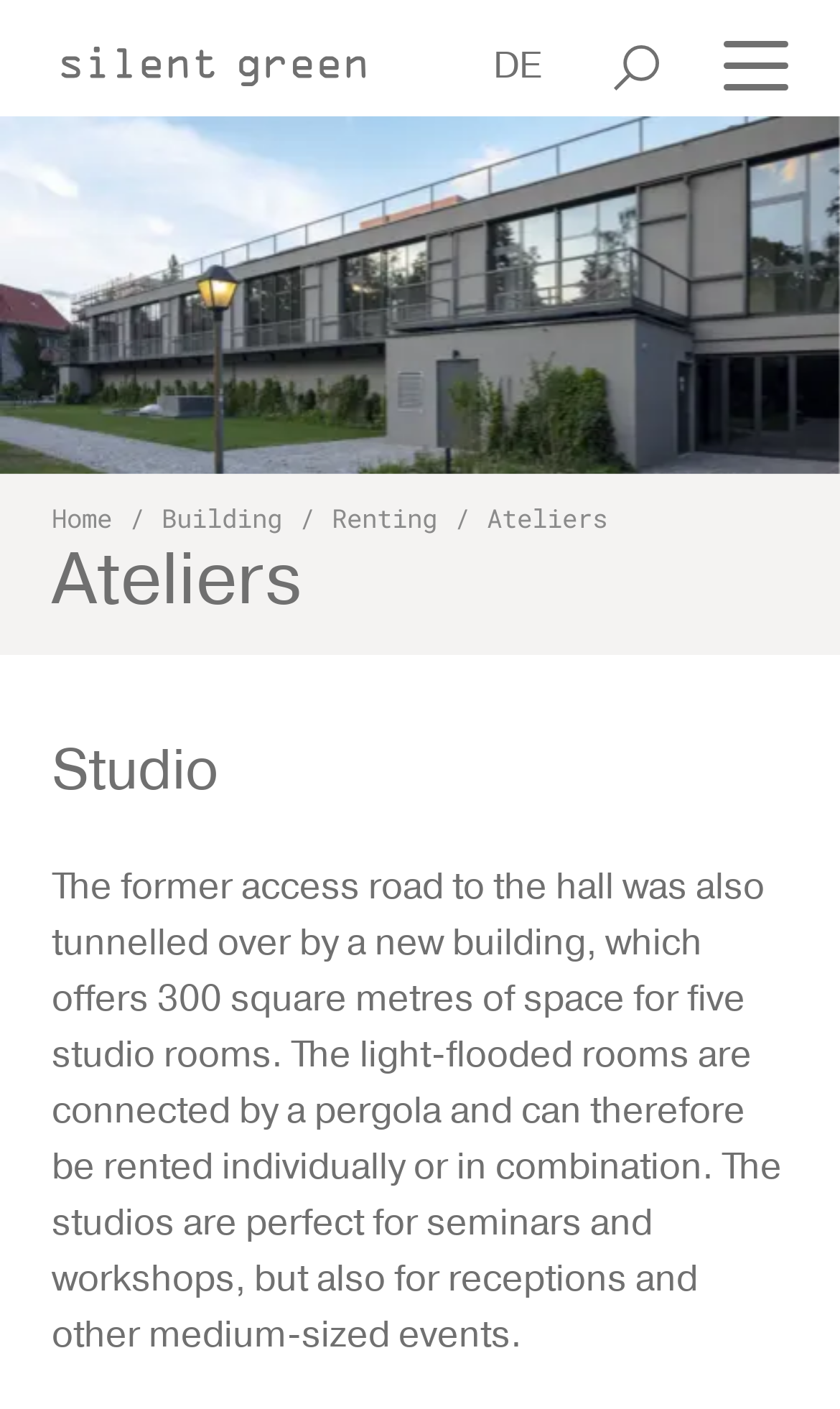Find the bounding box coordinates of the element to click in order to complete the given instruction: "search for something."

[0.726, 0.024, 0.79, 0.07]